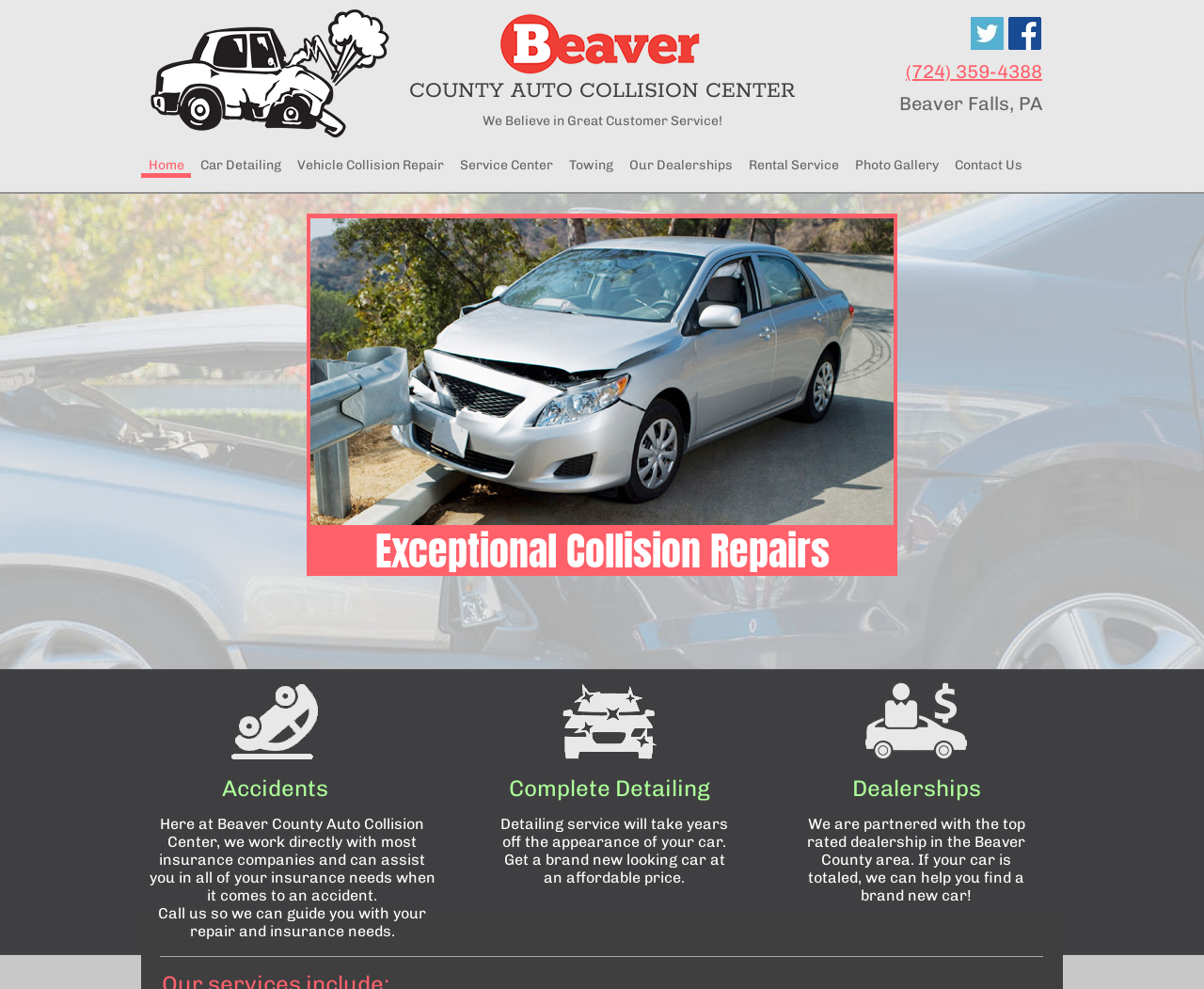Can you identify the bounding box coordinates of the clickable region needed to carry out this instruction: 'Click on the 'Home' link'? The coordinates should be four float numbers within the range of 0 to 1, stated as [left, top, right, bottom].

[0.123, 0.159, 0.153, 0.175]